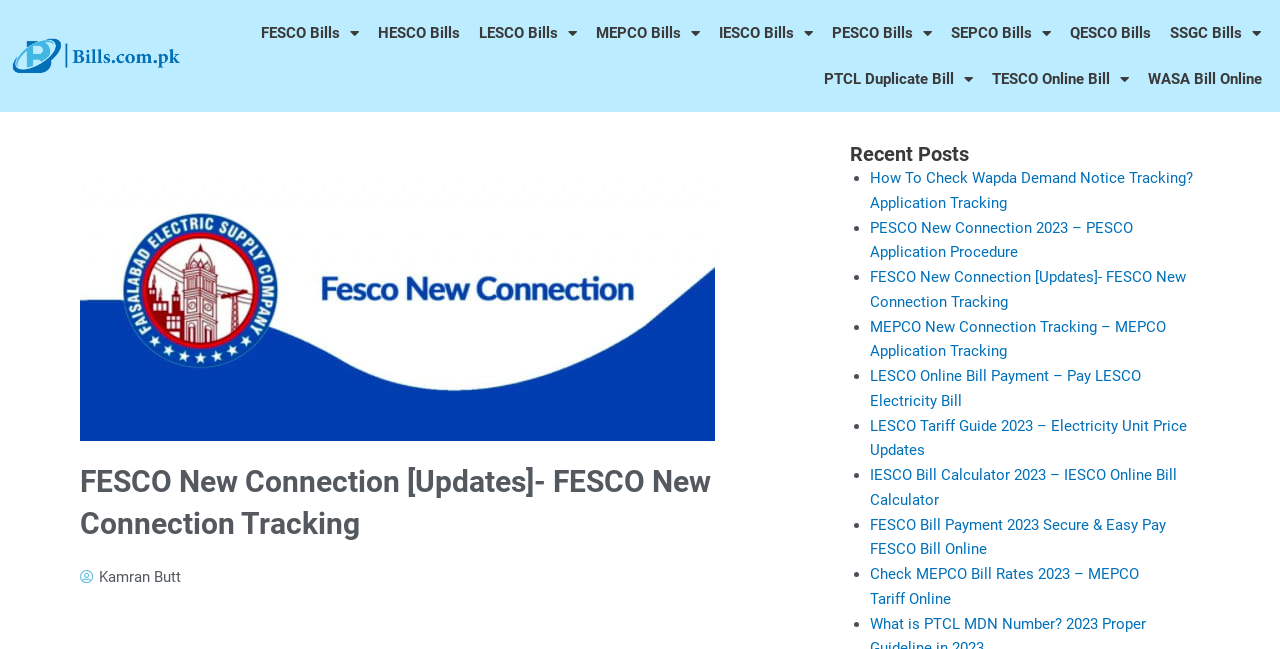Please find the bounding box coordinates of the element that needs to be clicked to perform the following instruction: "Check Recent Posts". The bounding box coordinates should be four float numbers between 0 and 1, represented as [left, top, right, bottom].

[0.664, 0.219, 0.945, 0.256]